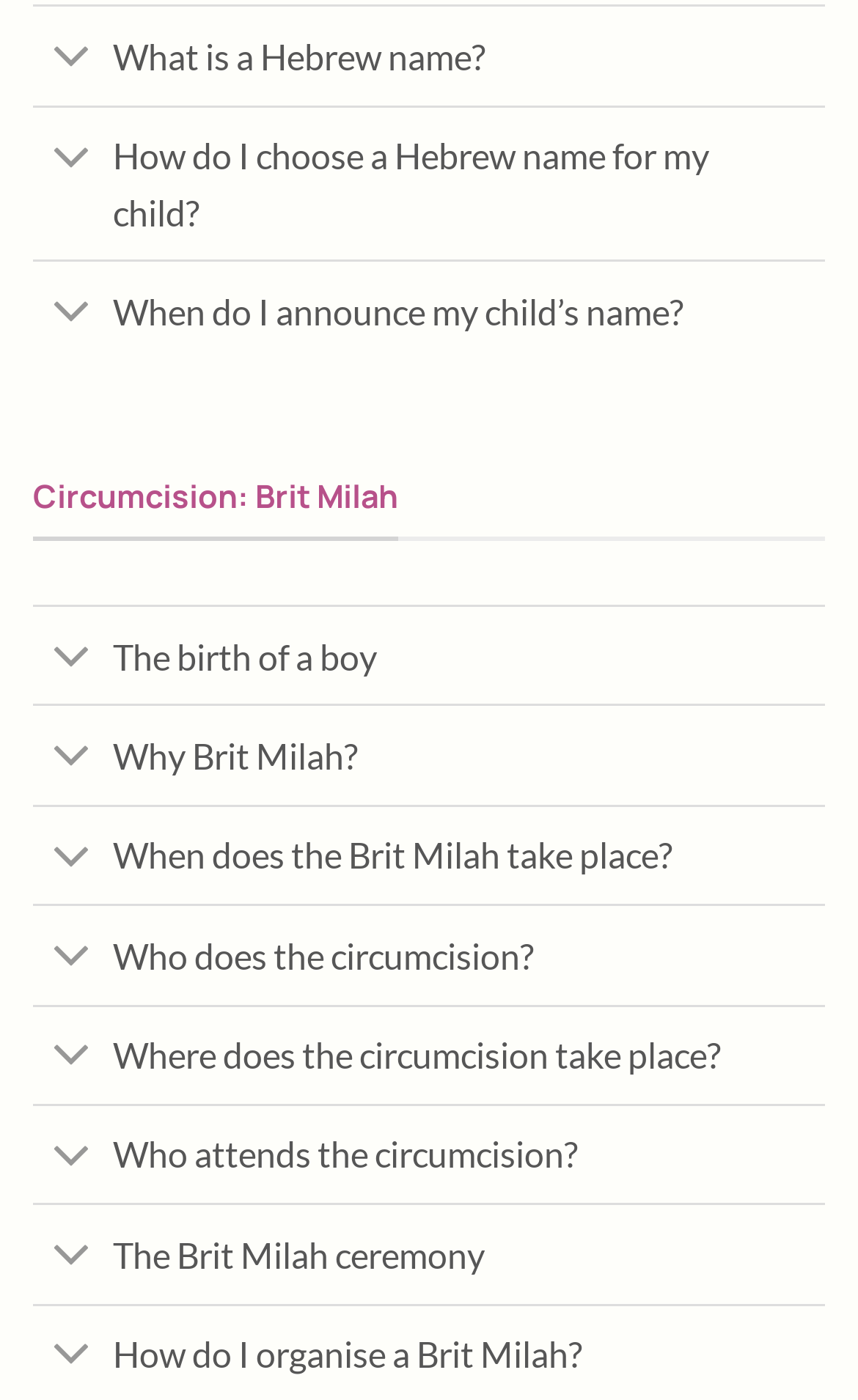Predict the bounding box coordinates of the area that should be clicked to accomplish the following instruction: "Learn about The Brit Milah ceremony". The bounding box coordinates should consist of four float numbers between 0 and 1, i.e., [left, top, right, bottom].

[0.038, 0.868, 0.129, 0.929]